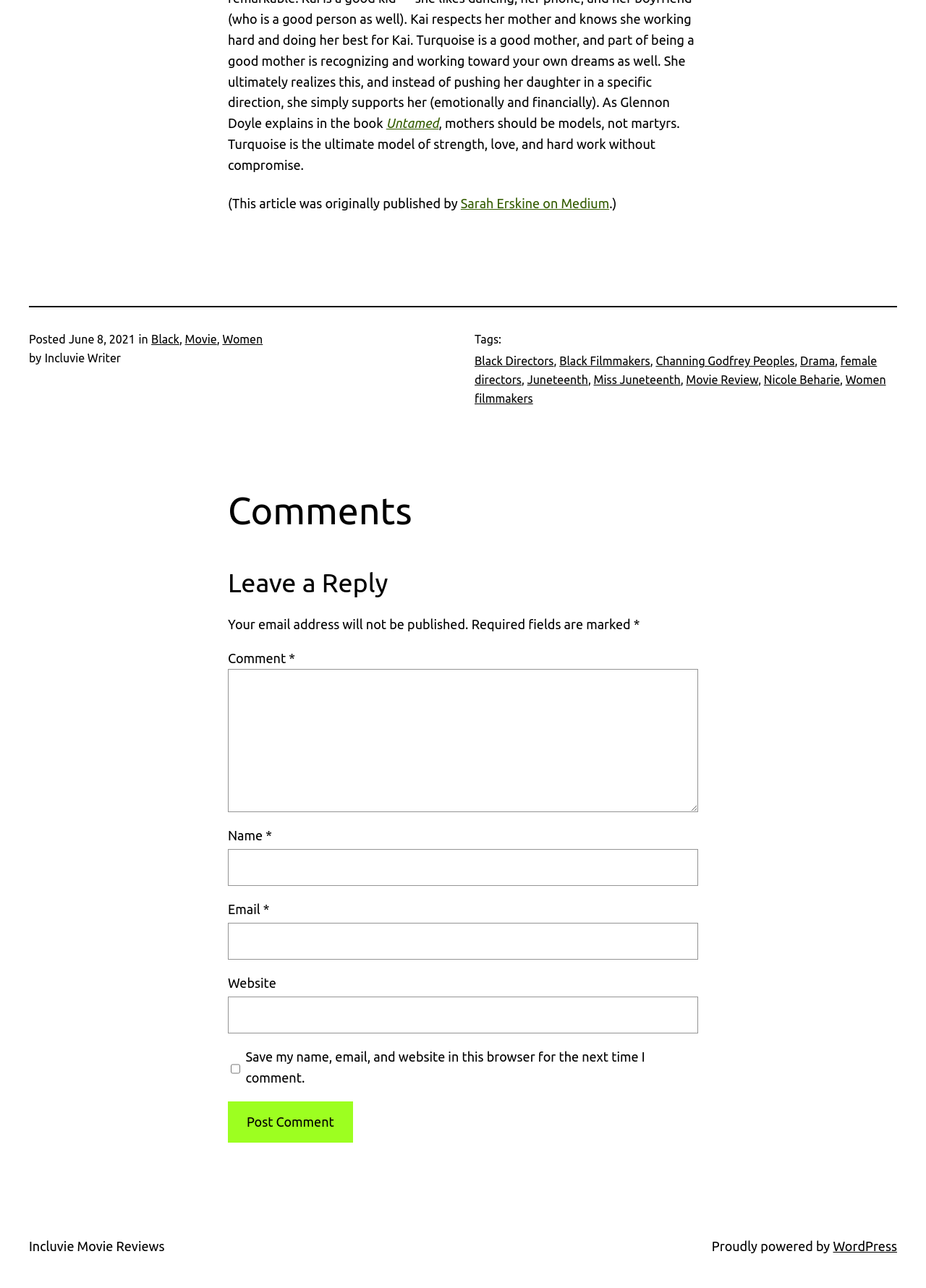Please locate the clickable area by providing the bounding box coordinates to follow this instruction: "Click on the link to view more information about Black Directors".

[0.512, 0.275, 0.598, 0.286]